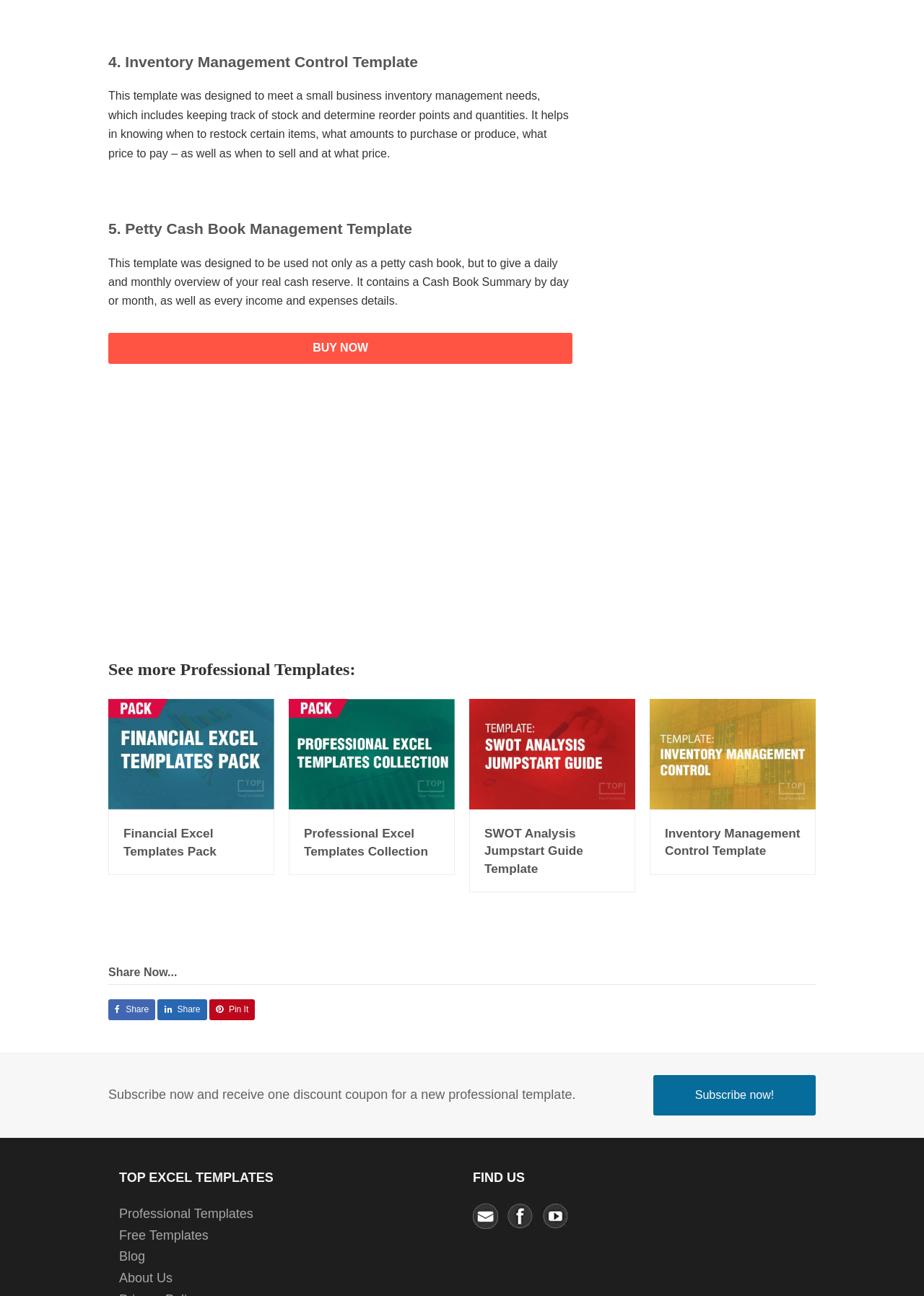Carefully examine the image and provide an in-depth answer to the question: How can I get a discount coupon?

I found a message that says 'Subscribe now and receive one discount coupon for a new professional template.' This implies that if I subscribe, I will get a discount coupon.